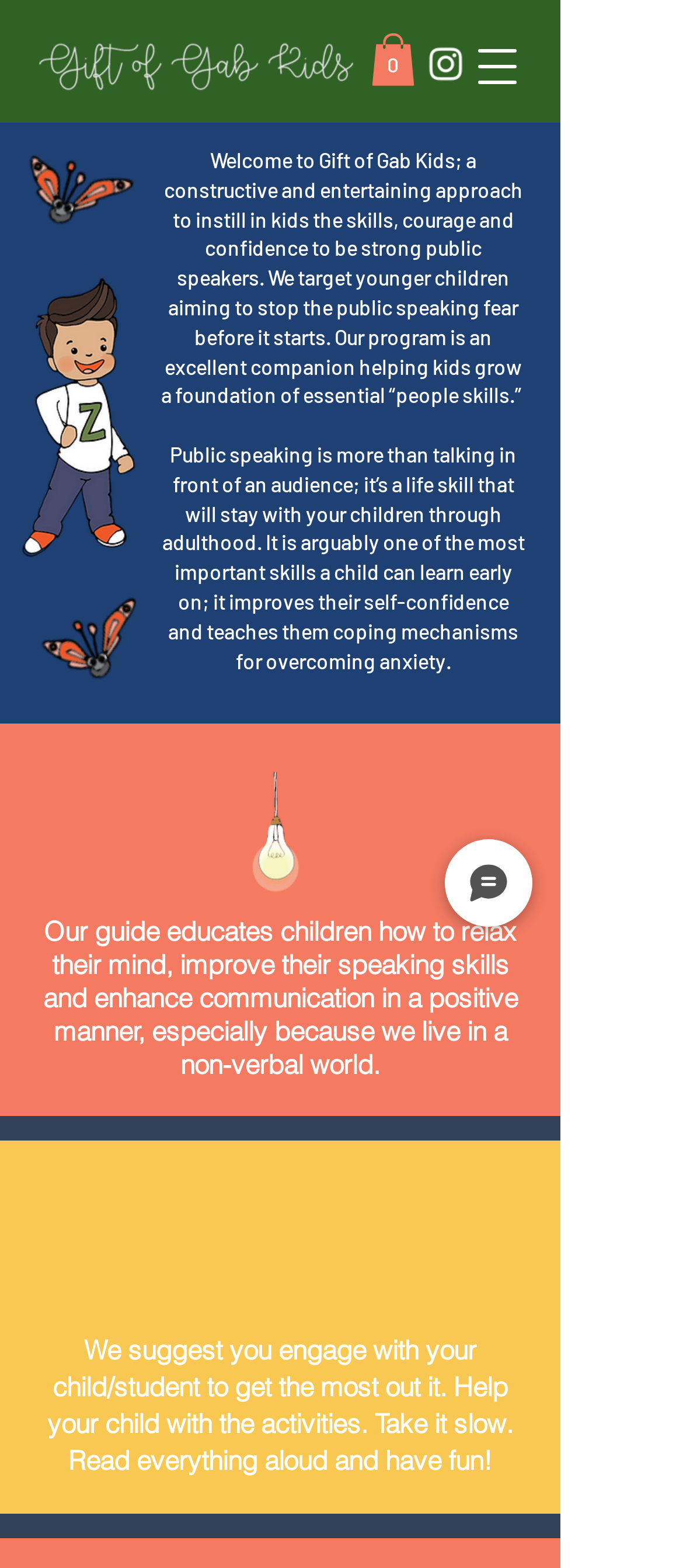Locate the primary heading on the webpage and return its text.

Snippets from Gift of gab kids